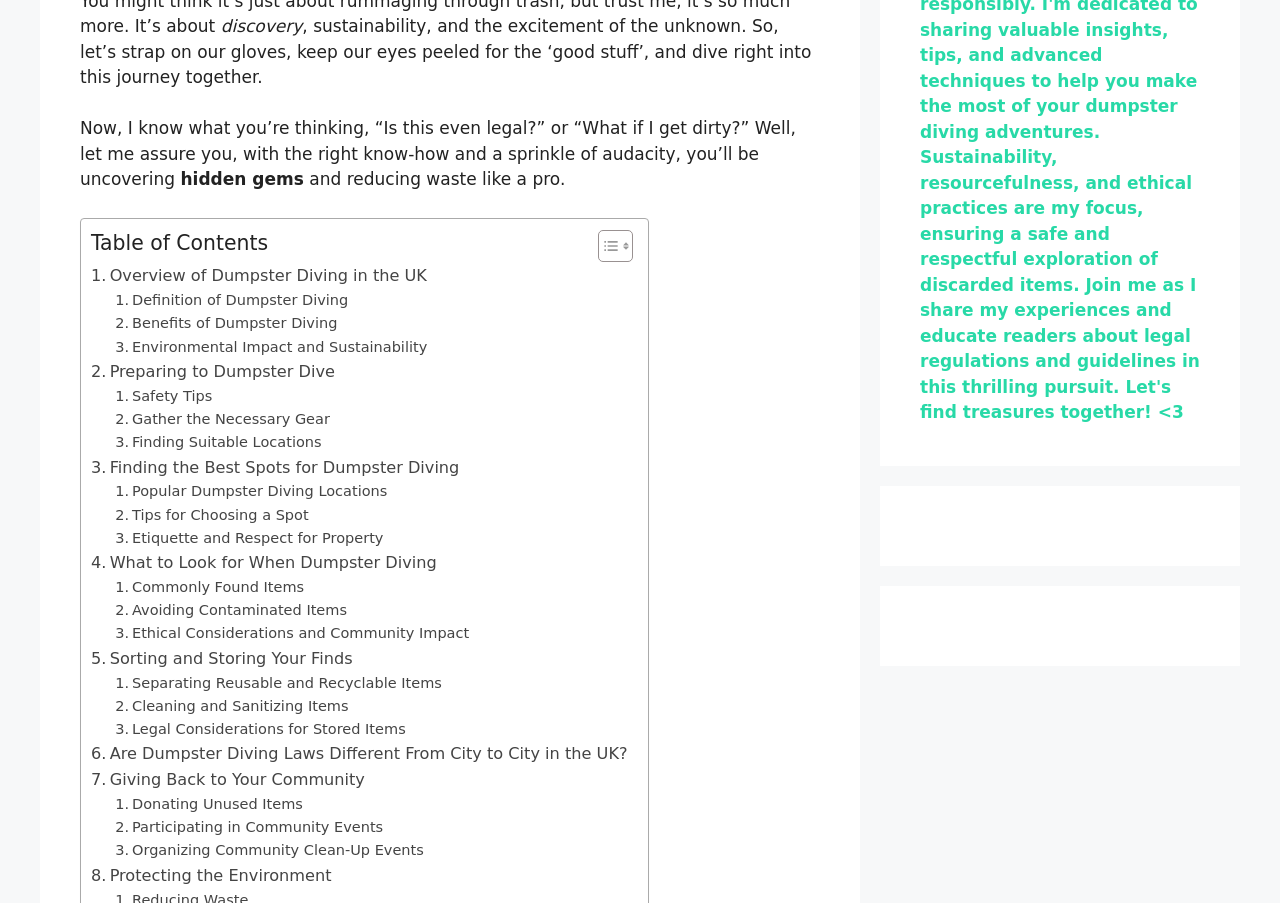Pinpoint the bounding box coordinates of the clickable area necessary to execute the following instruction: "Explore Popular Dumpster Diving Locations". The coordinates should be given as four float numbers between 0 and 1, namely [left, top, right, bottom].

[0.09, 0.532, 0.303, 0.558]